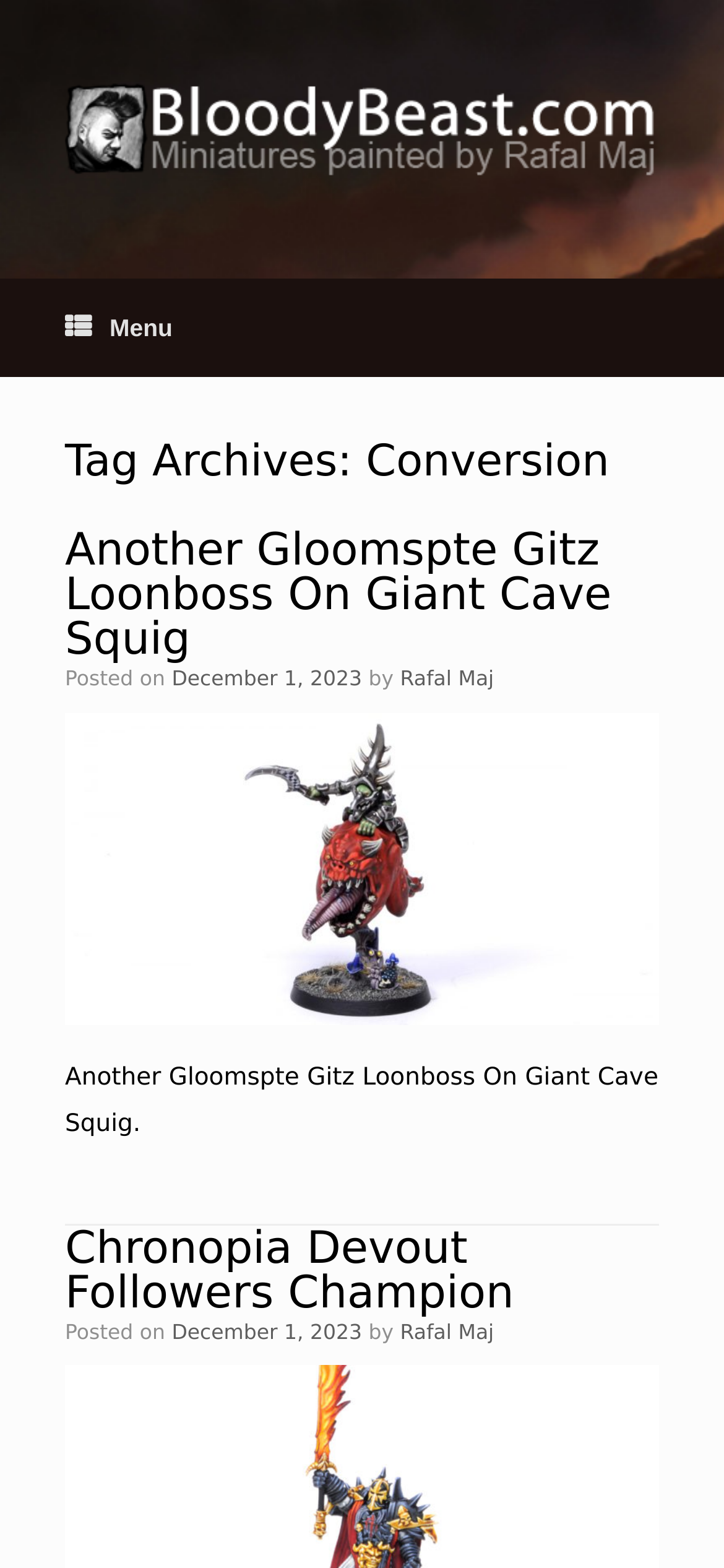How many links are in the first article?
Answer the question with a single word or phrase, referring to the image.

2